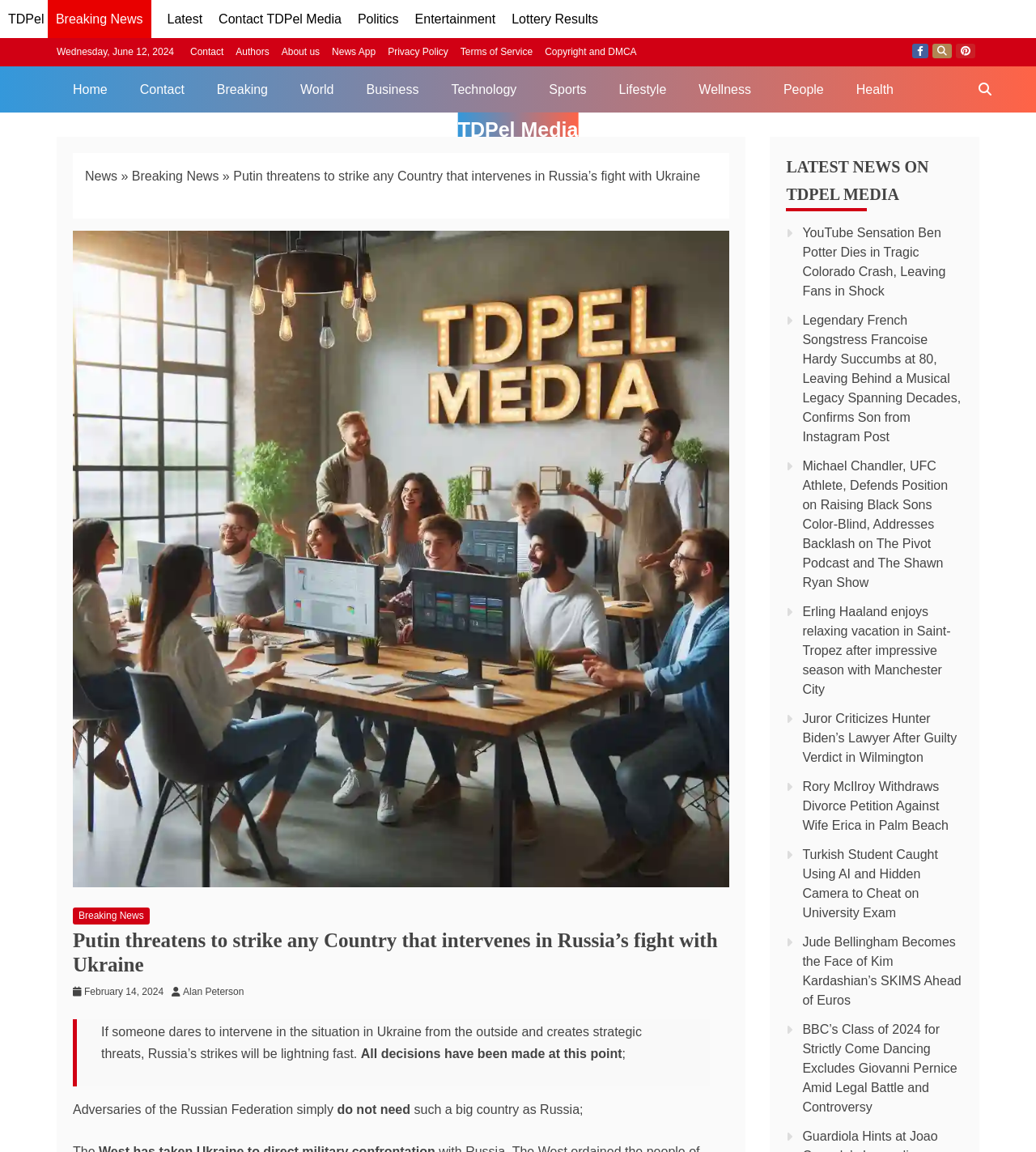Answer briefly with one word or phrase:
What is the category of the news article?

Breaking News